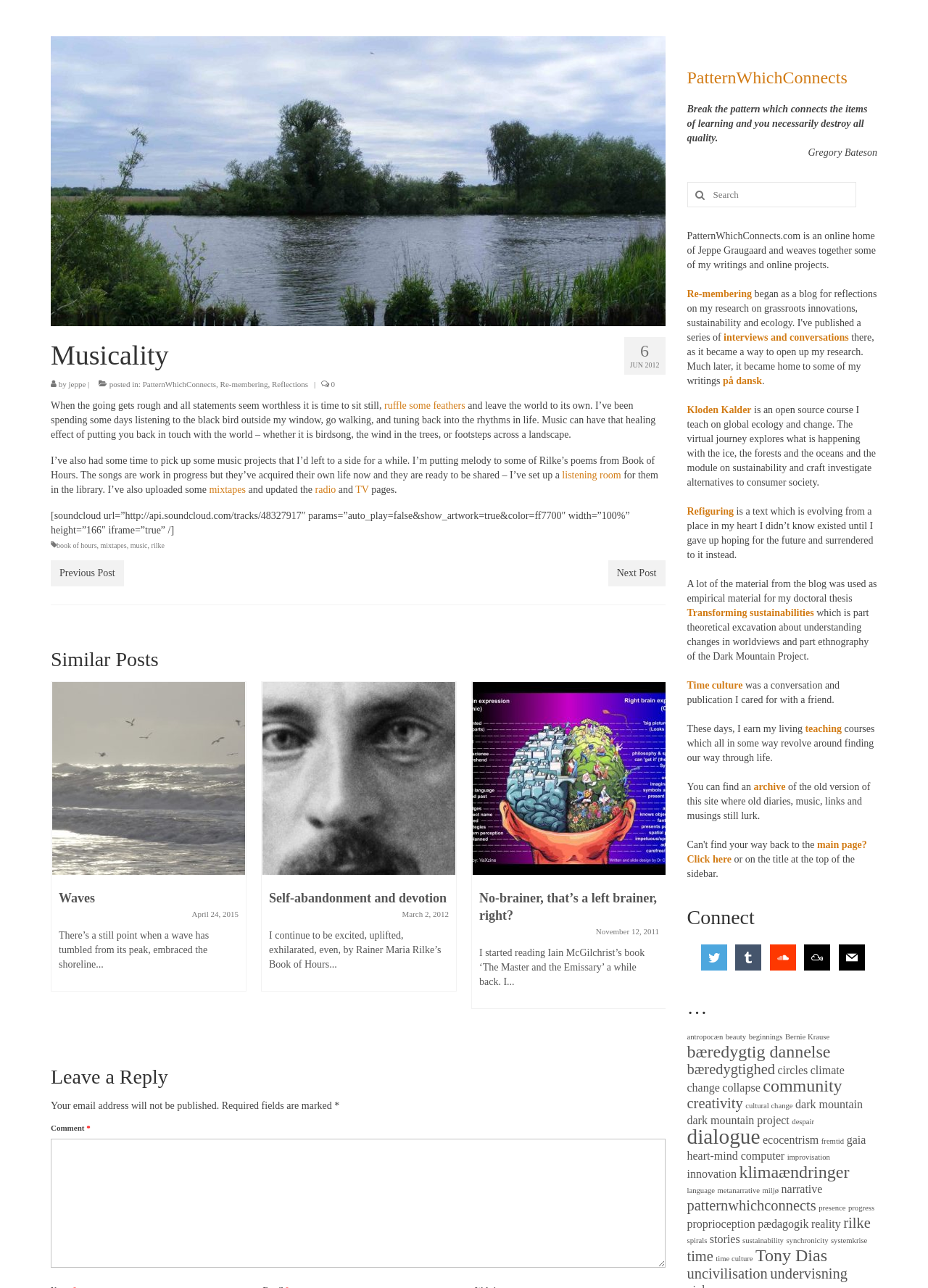Please give a succinct answer using a single word or phrase:
What is the topic of the post?

Music and healing